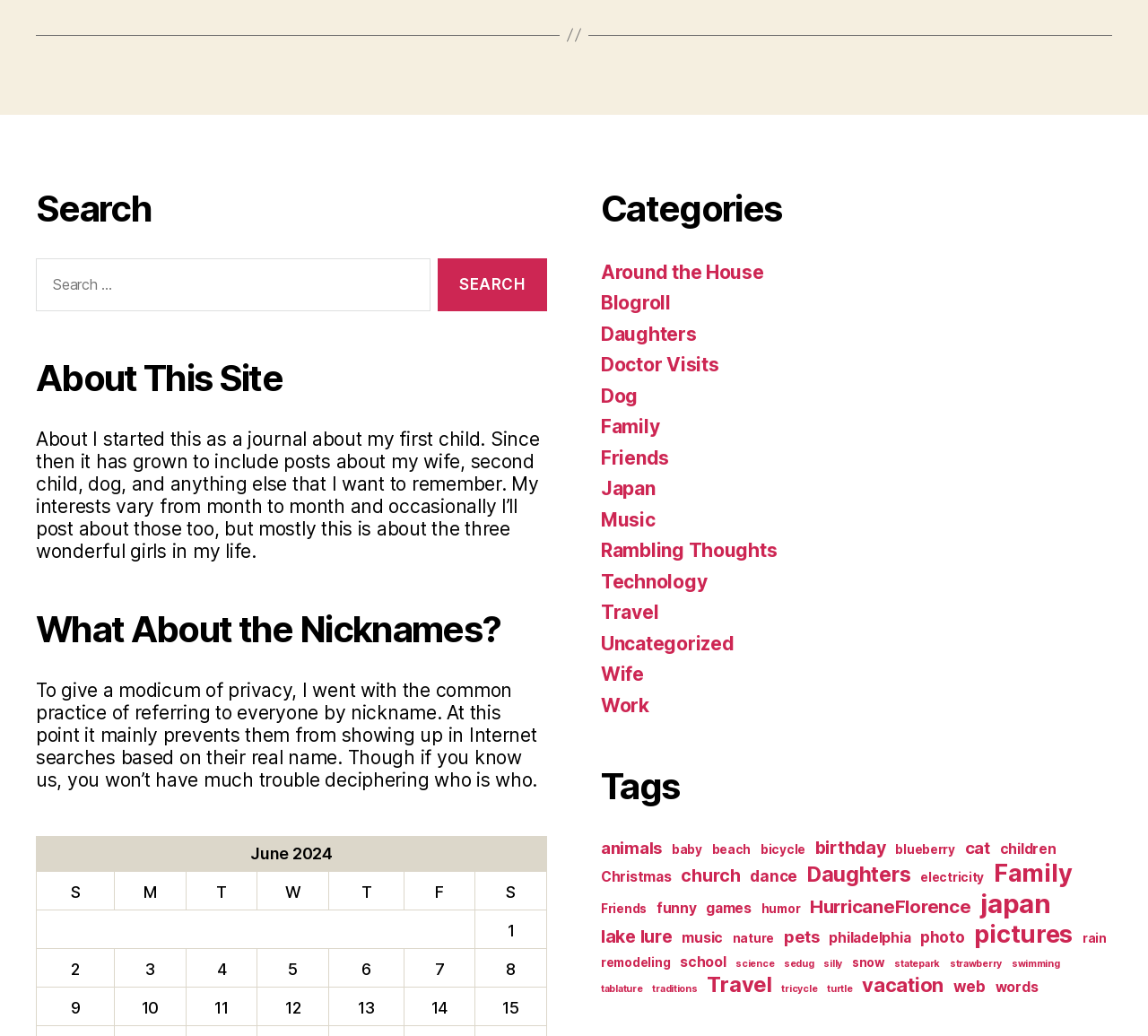Find and specify the bounding box coordinates that correspond to the clickable region for the instruction: "Explore tags".

[0.523, 0.738, 0.969, 0.781]